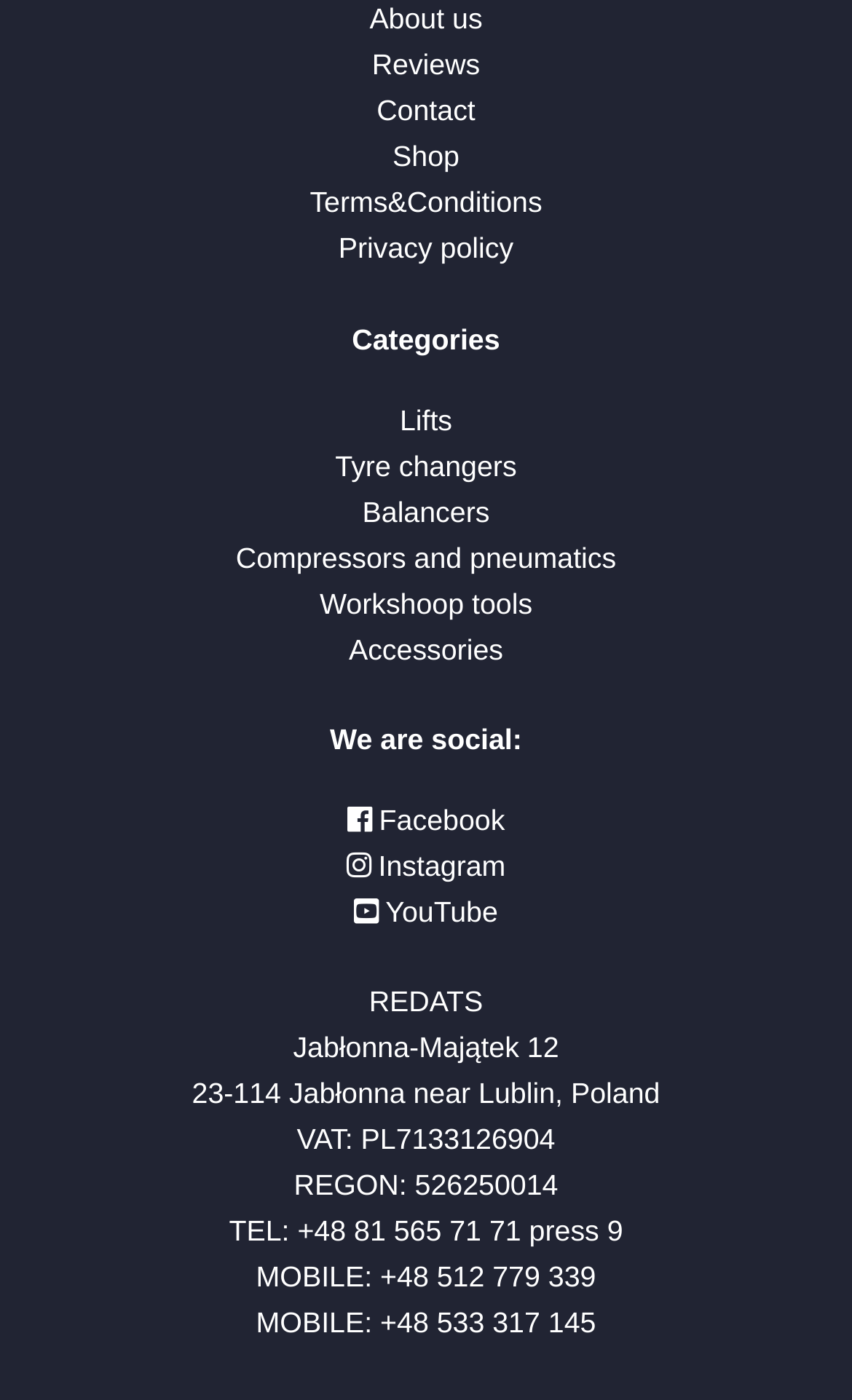Locate the bounding box coordinates of the area that needs to be clicked to fulfill the following instruction: "go to Shop page". The coordinates should be in the format of four float numbers between 0 and 1, namely [left, top, right, bottom].

[0.461, 0.1, 0.539, 0.124]